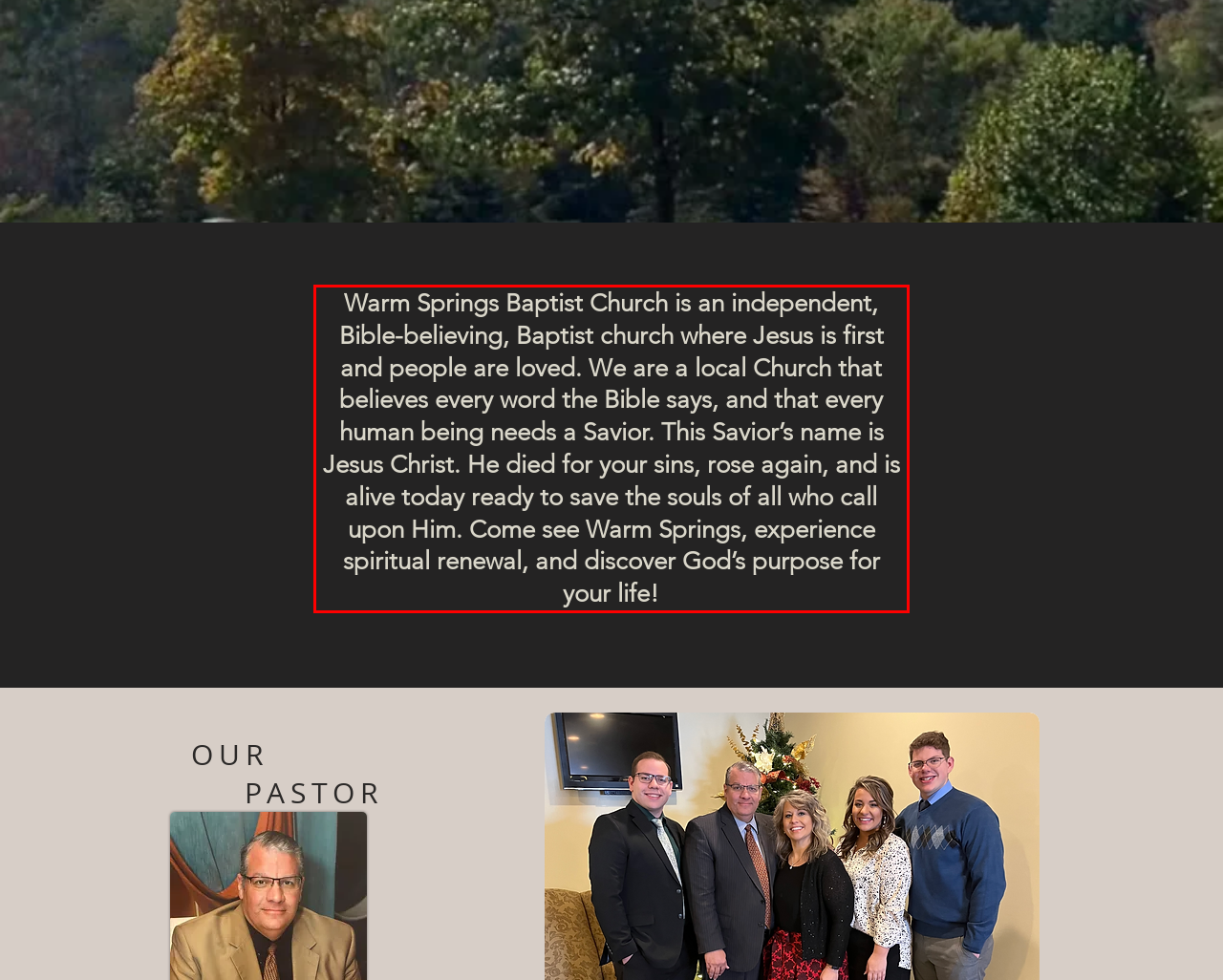Using the provided screenshot of a webpage, recognize and generate the text found within the red rectangle bounding box.

Warm Springs Baptist Church is an independent, Bible-believing, Baptist church where Jesus is first and people are loved. We are a local Church that believes every word the Bible says, and that every human being needs a Savior. This Savior’s name is Jesus Christ. He died for your sins, rose again, and is alive today ready to save the souls of all who call upon Him. Come see Warm Springs, experience spiritual renewal, and discover God’s purpose for your life!